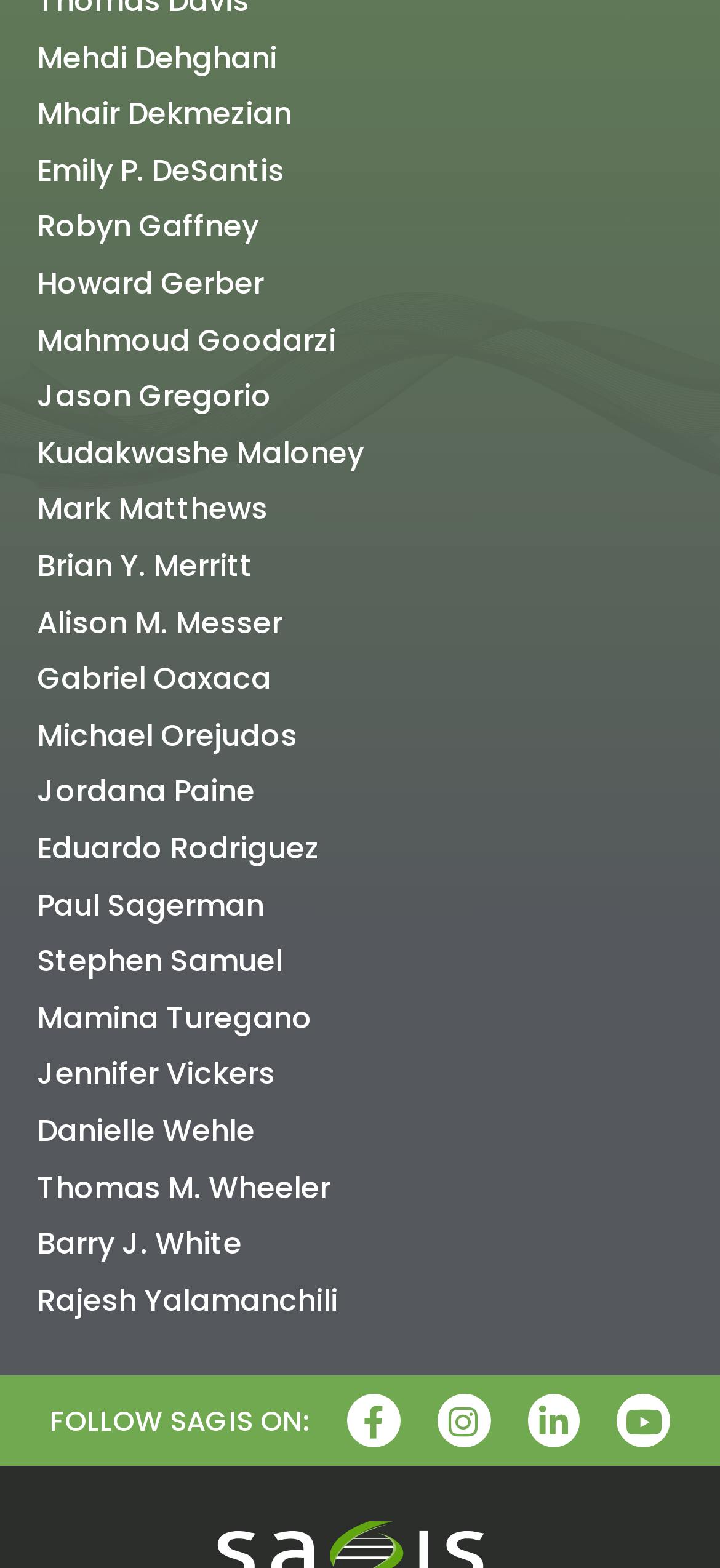Please identify the bounding box coordinates of the element's region that I should click in order to complete the following instruction: "Follow SAGIS on Instagram". The bounding box coordinates consist of four float numbers between 0 and 1, i.e., [left, top, right, bottom].

[0.607, 0.889, 0.681, 0.923]